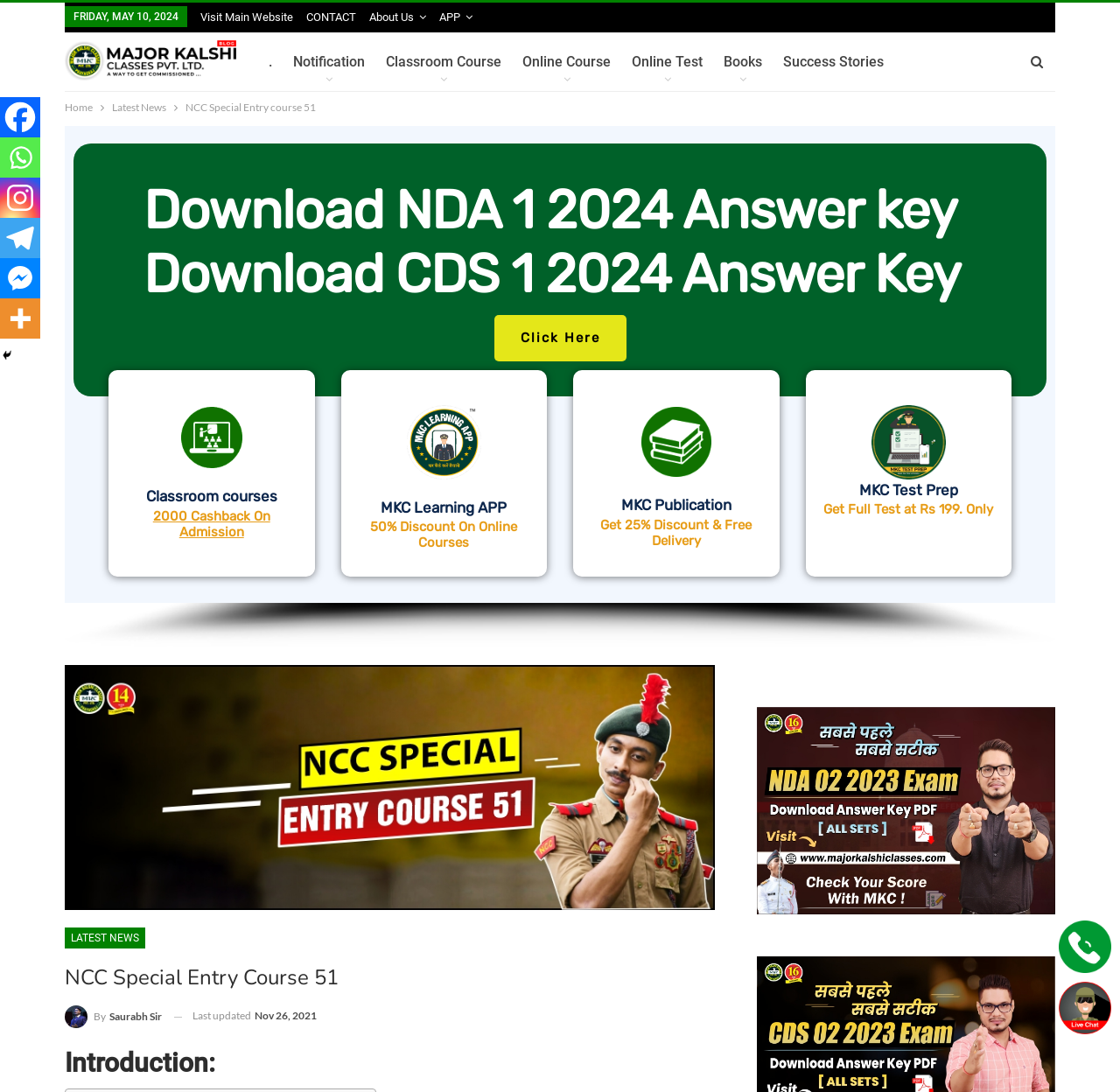Please reply to the following question using a single word or phrase: 
What is the last updated date of the webpage content?

Nov 26, 2021